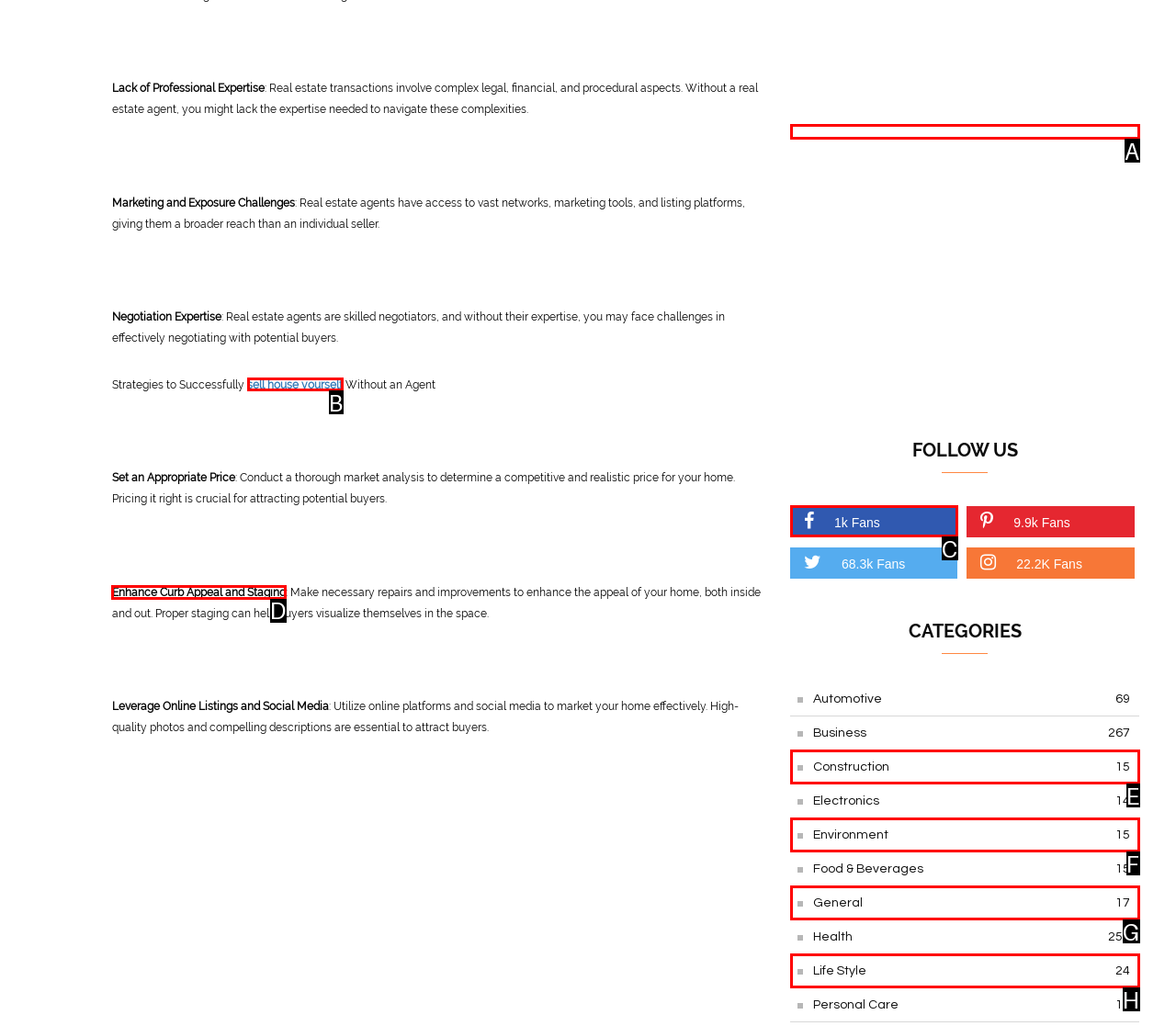Tell me the letter of the correct UI element to click for this instruction: Learn about 'Enhance Curb Appeal and Staging'. Answer with the letter only.

D